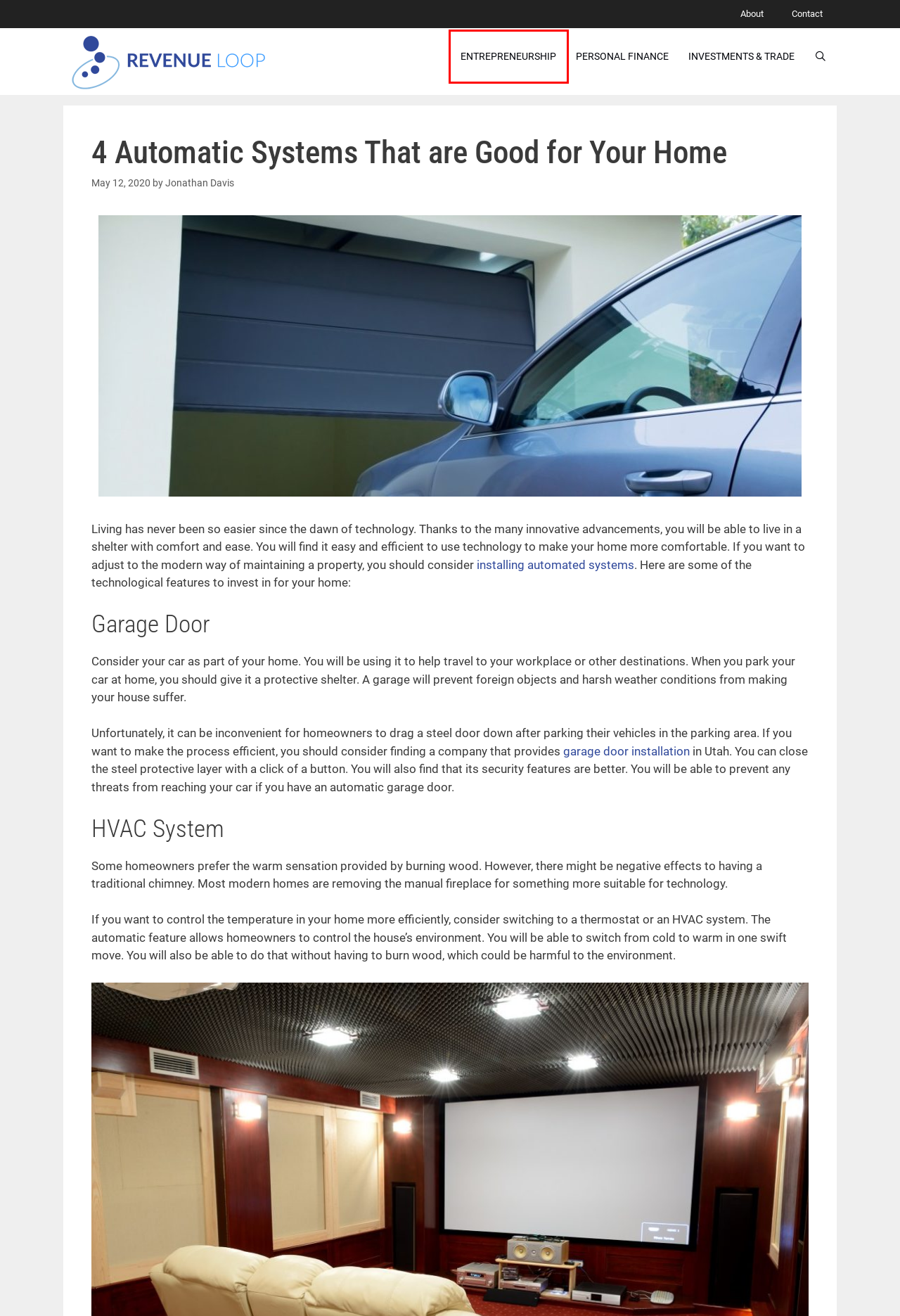Look at the screenshot of a webpage where a red bounding box surrounds a UI element. Your task is to select the best-matching webpage description for the new webpage after you click the element within the bounding box. The available options are:
A. Guide to Inheriting a House in the UK - Revenue Loop
B. About the Site | Revenue Loop
C. Contact Us | Revenue Loop
D. How to Set up Your Office for Increased Productivity | Revenue Loop
E. Investments & Trade Archives - Revenue Loop
F. Your Guide to Business and Financial Success | Revenue Loop
G. Entrepreneurship Archives - Revenue Loop
H. Uncategorized Archives - Revenue Loop

G